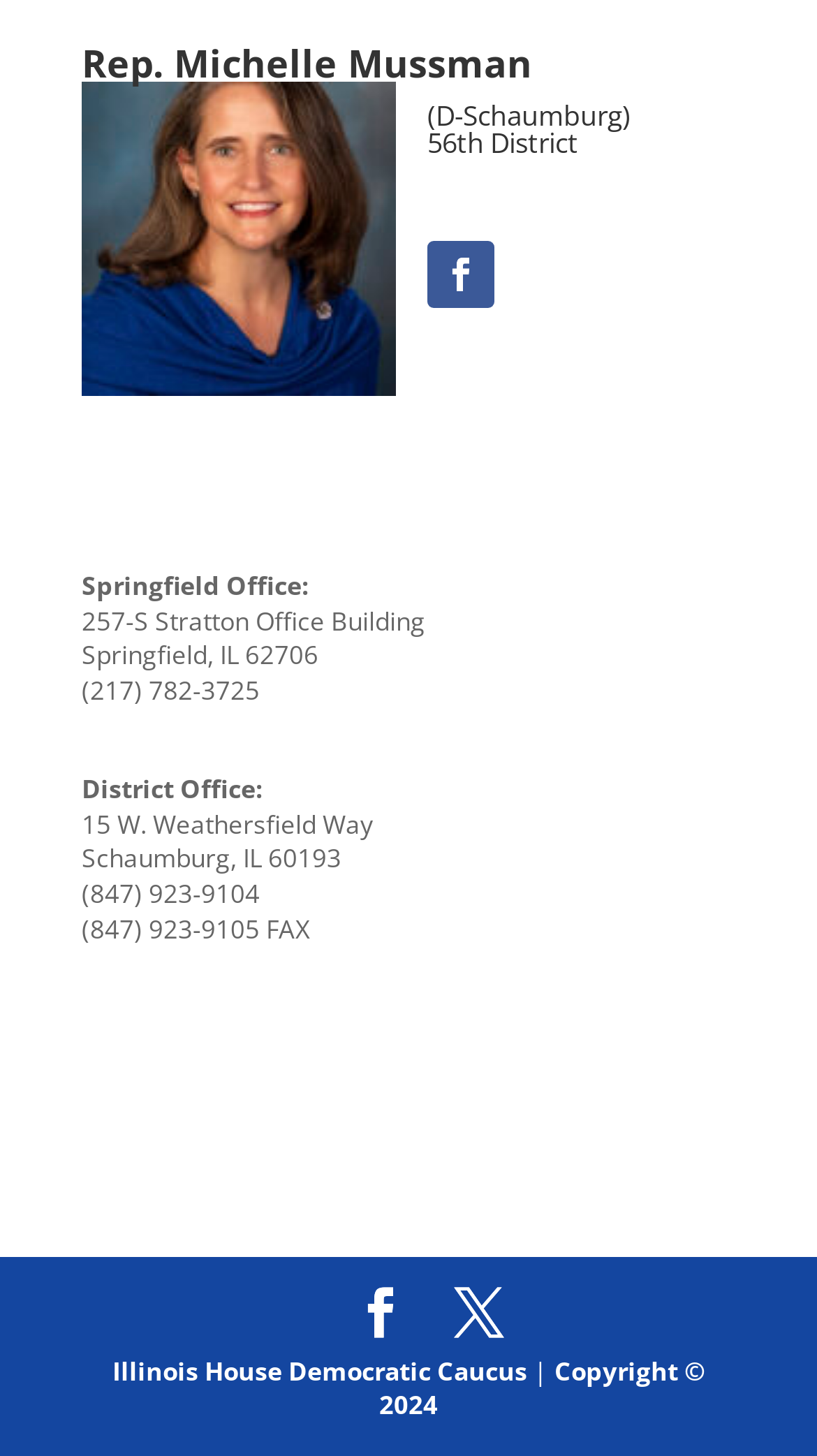Respond to the question below with a single word or phrase:
What is the name of the representative?

Michelle Mussman